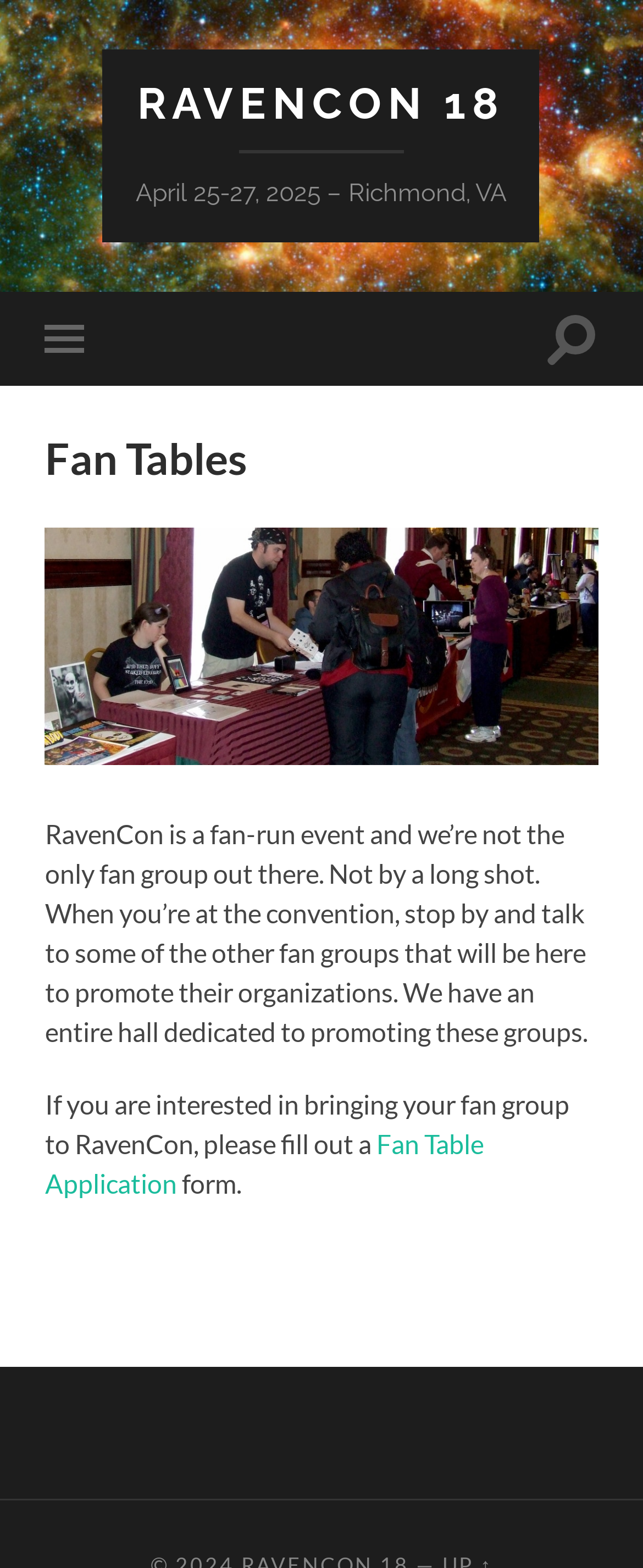Bounding box coordinates are to be given in the format (top-left x, top-left y, bottom-right x, bottom-right y). All values must be floating point numbers between 0 and 1. Provide the bounding box coordinate for the UI element described as: Toggle mobile menu

[0.07, 0.186, 0.152, 0.246]